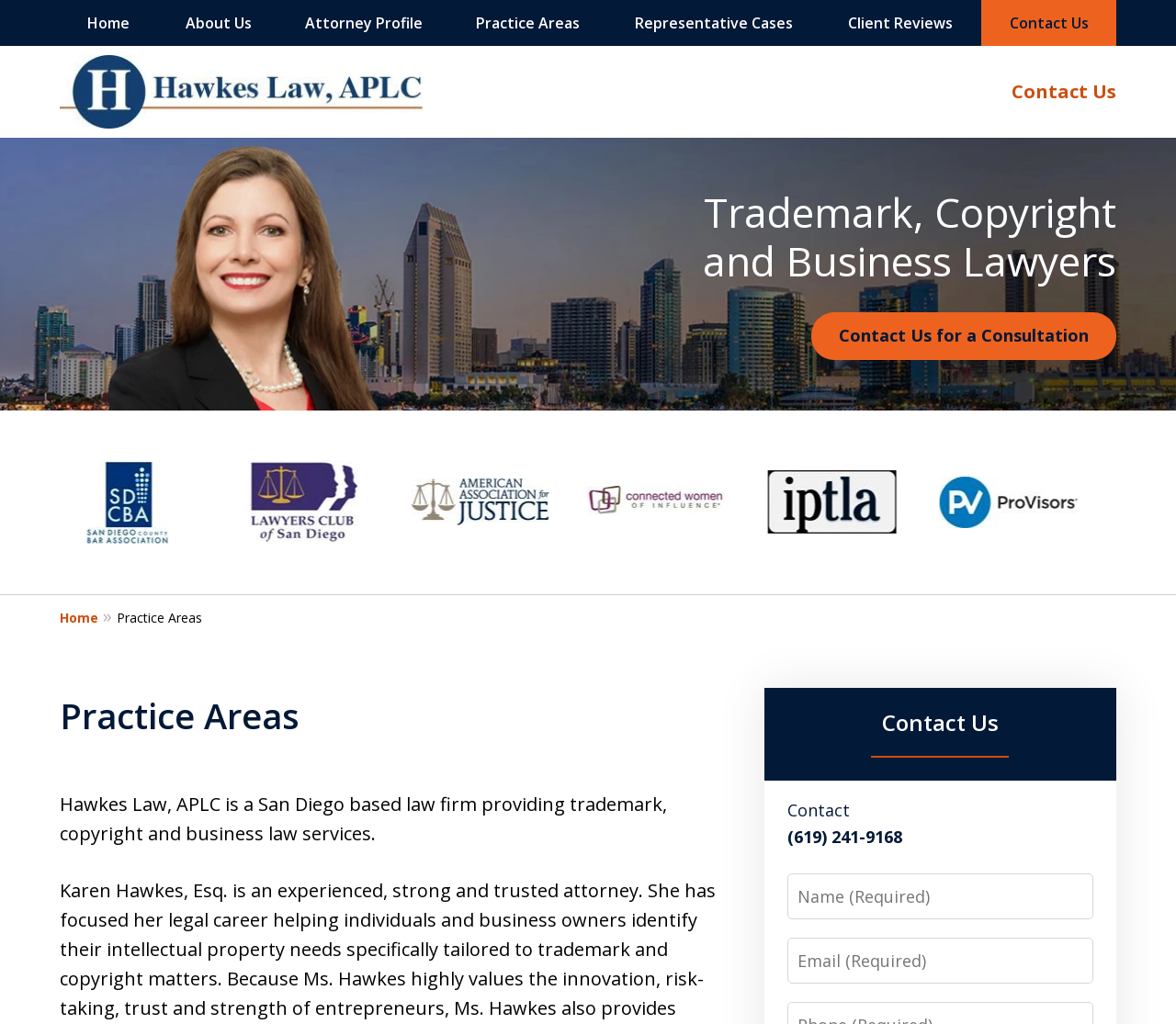Locate the bounding box coordinates of the item that should be clicked to fulfill the instruction: "Click Contact Us for a Consultation".

[0.69, 0.305, 0.949, 0.352]